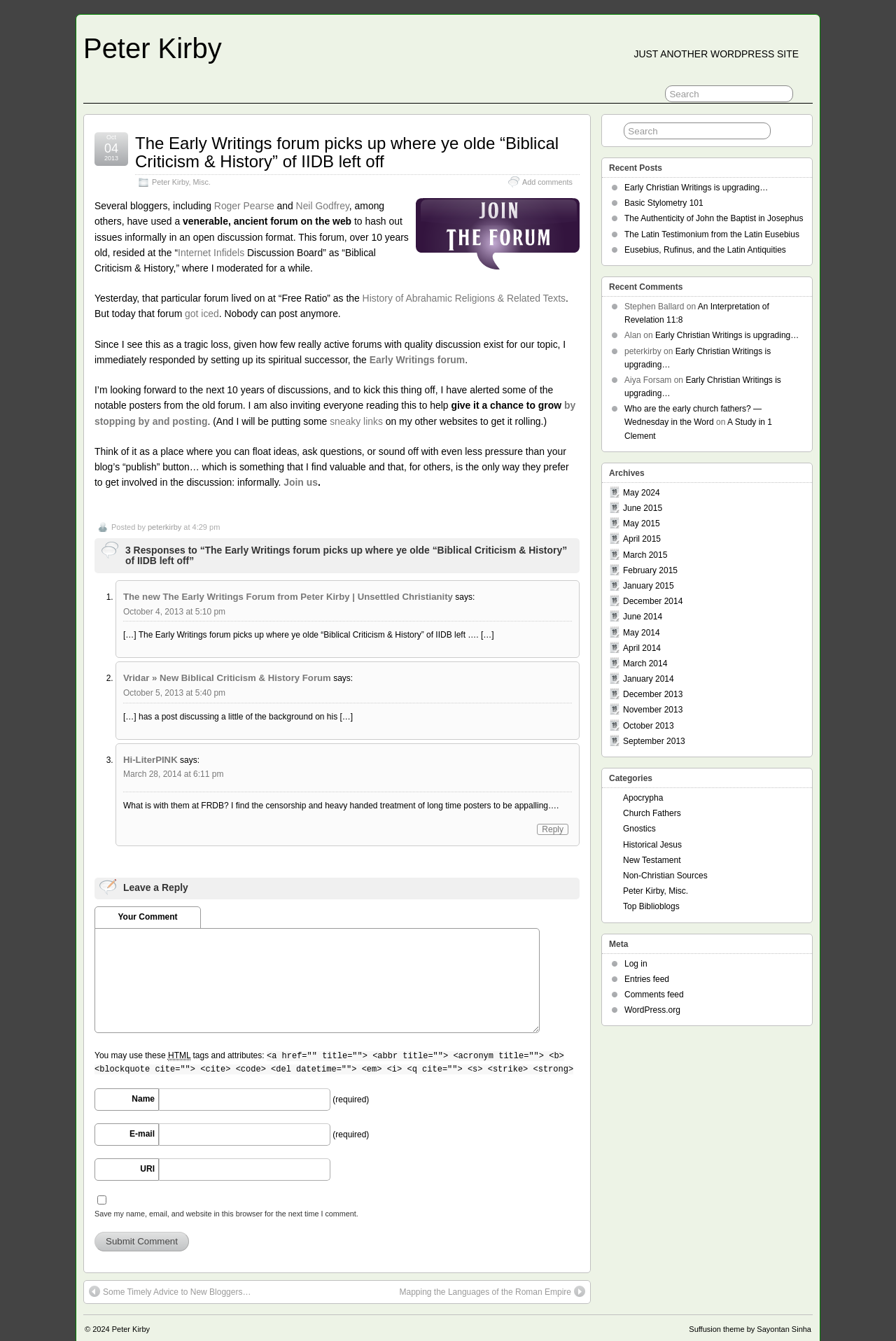Determine the coordinates of the bounding box that should be clicked to complete the instruction: "Join the Early Writings forum". The coordinates should be represented by four float numbers between 0 and 1: [left, top, right, bottom].

[0.317, 0.356, 0.355, 0.364]